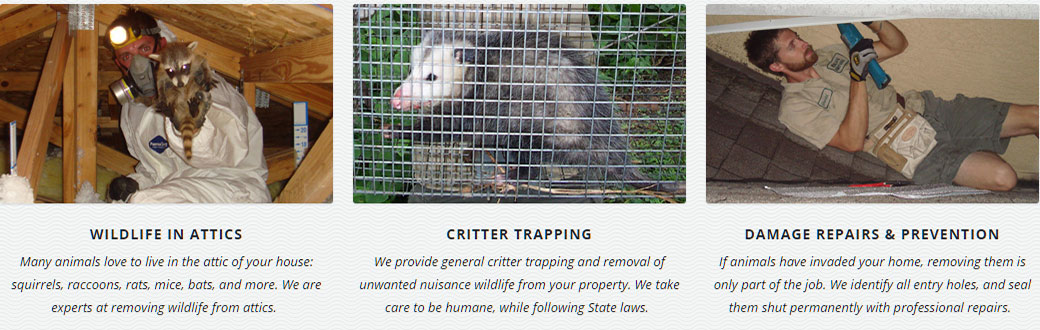What type of animals occupy attics?
Look at the image and respond to the question as thoroughly as possible.

According to the image, the first segment highlights the common issue of various animals, such as squirrels, raccoons, and bats, occupying attics, and the expertise of professionals in safely removing these animals.